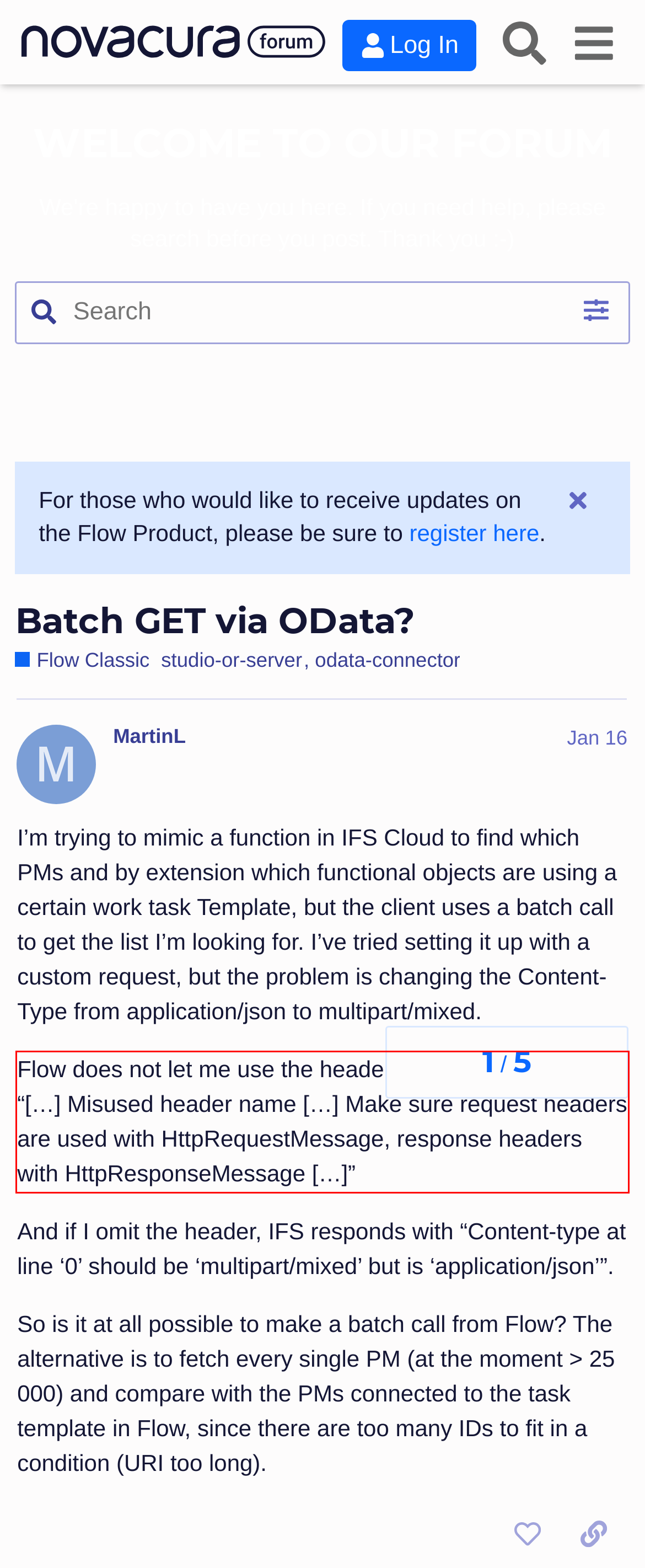Within the screenshot of the webpage, locate the red bounding box and use OCR to identify and provide the text content inside it.

Flow does not let me use the header Content-Type, saying “[…] Misused header name […] Make sure request headers are used with HttpRequestMessage, response headers with HttpResponseMessage […]”